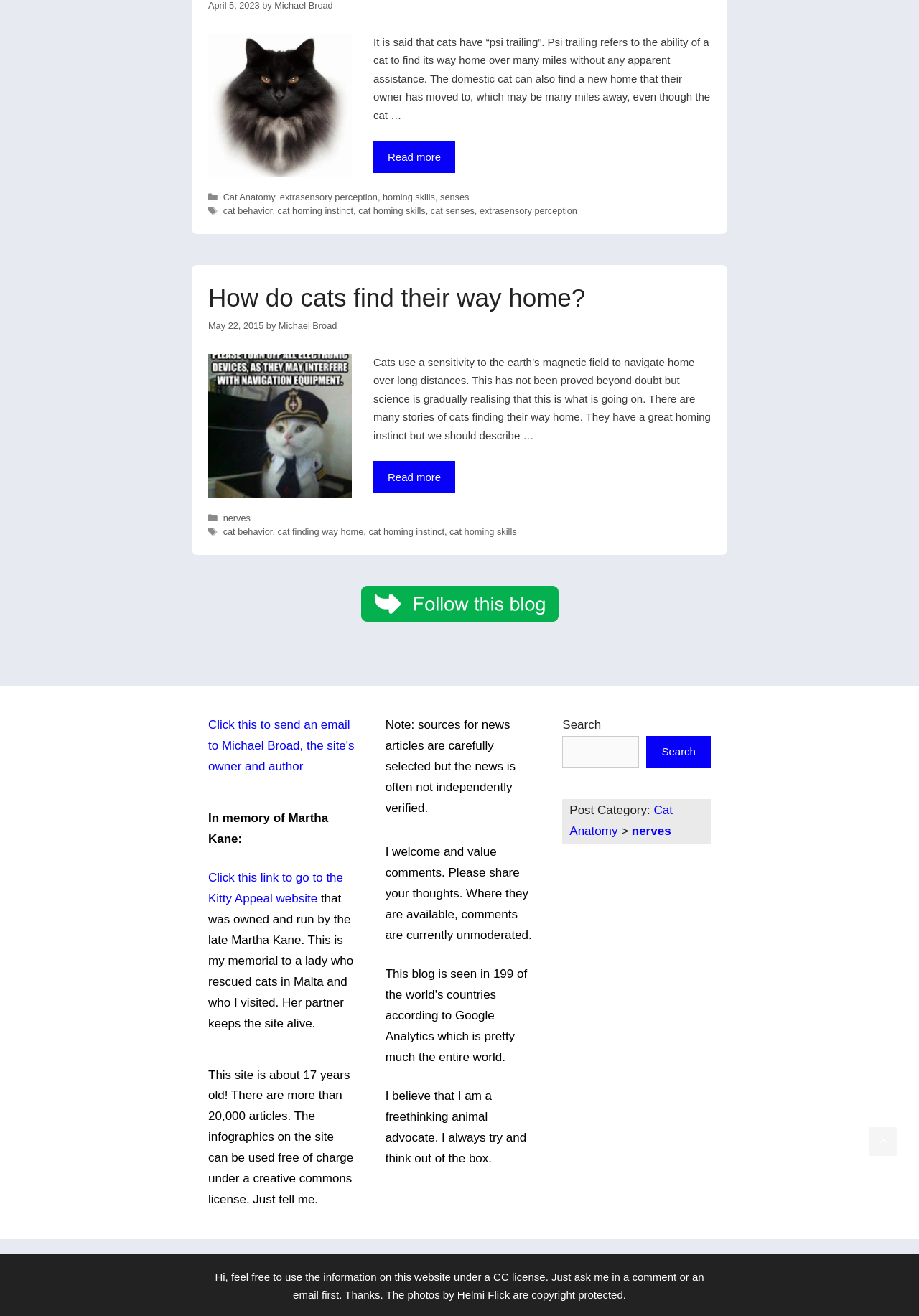Provide the bounding box coordinates of the HTML element this sentence describes: "cat finding way home". The bounding box coordinates consist of four float numbers between 0 and 1, i.e., [left, top, right, bottom].

[0.302, 0.4, 0.396, 0.408]